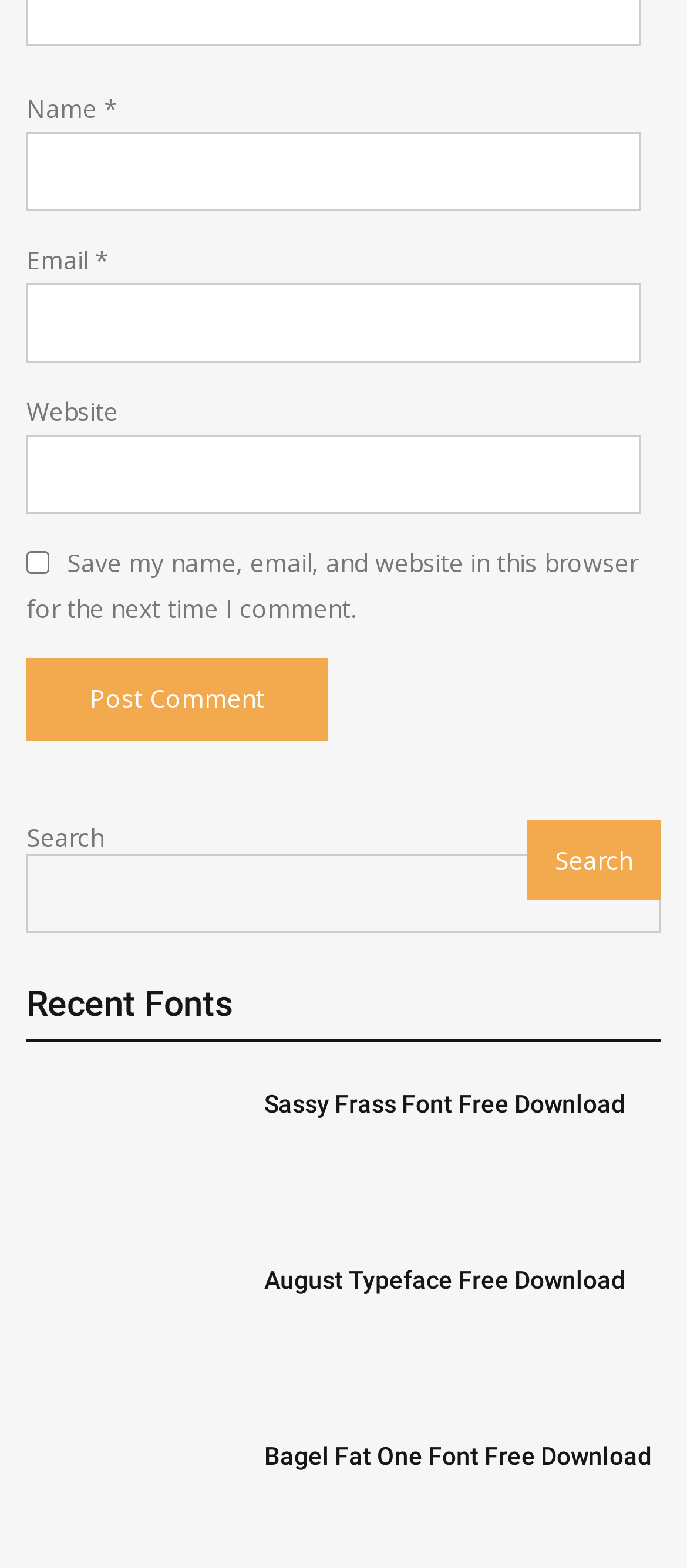Determine the bounding box coordinates of the region that needs to be clicked to achieve the task: "share via Facebook".

None